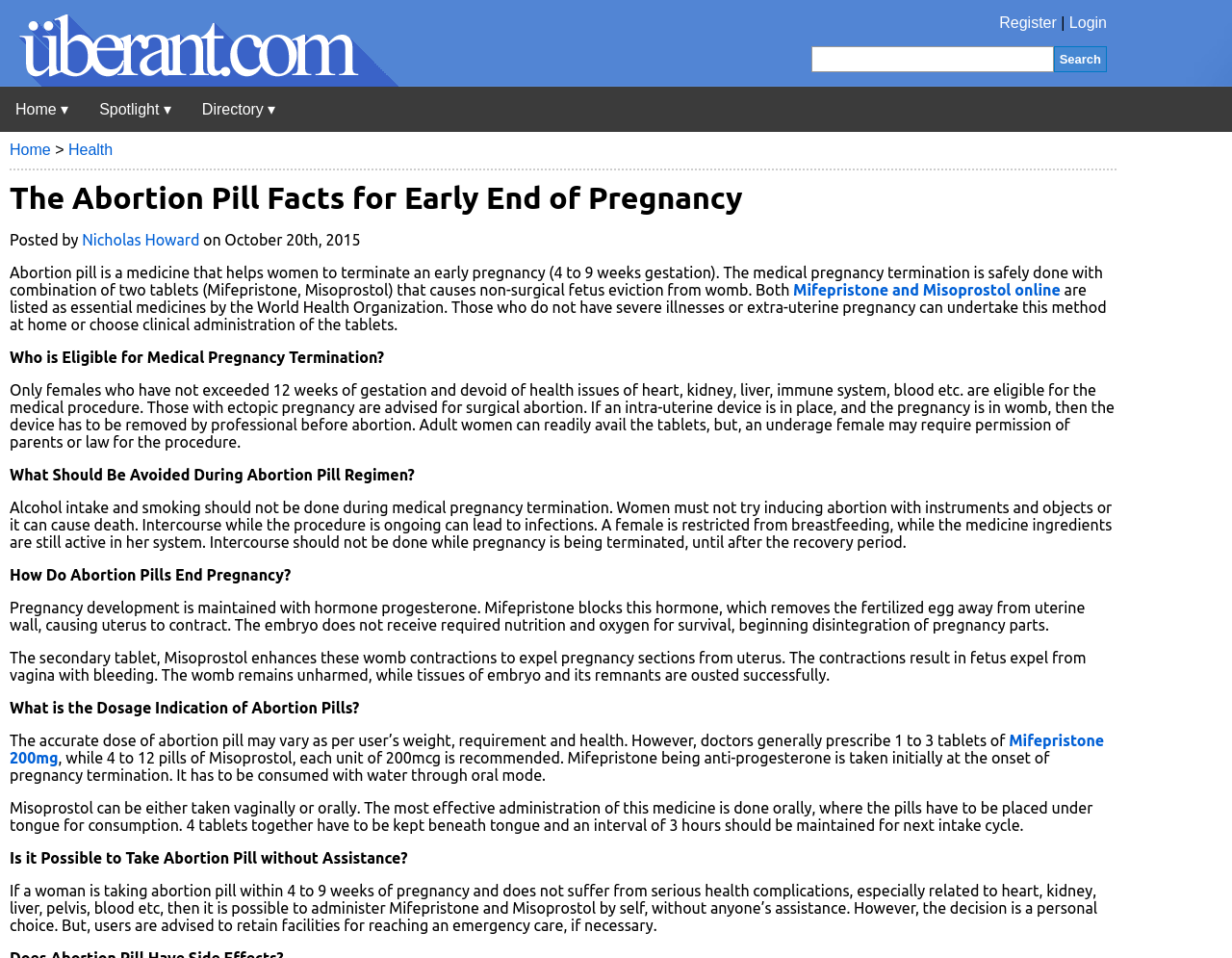Can you find the bounding box coordinates for the element to click on to achieve the instruction: "Click on Mifepristone and Misoprostol online"?

[0.644, 0.293, 0.861, 0.312]